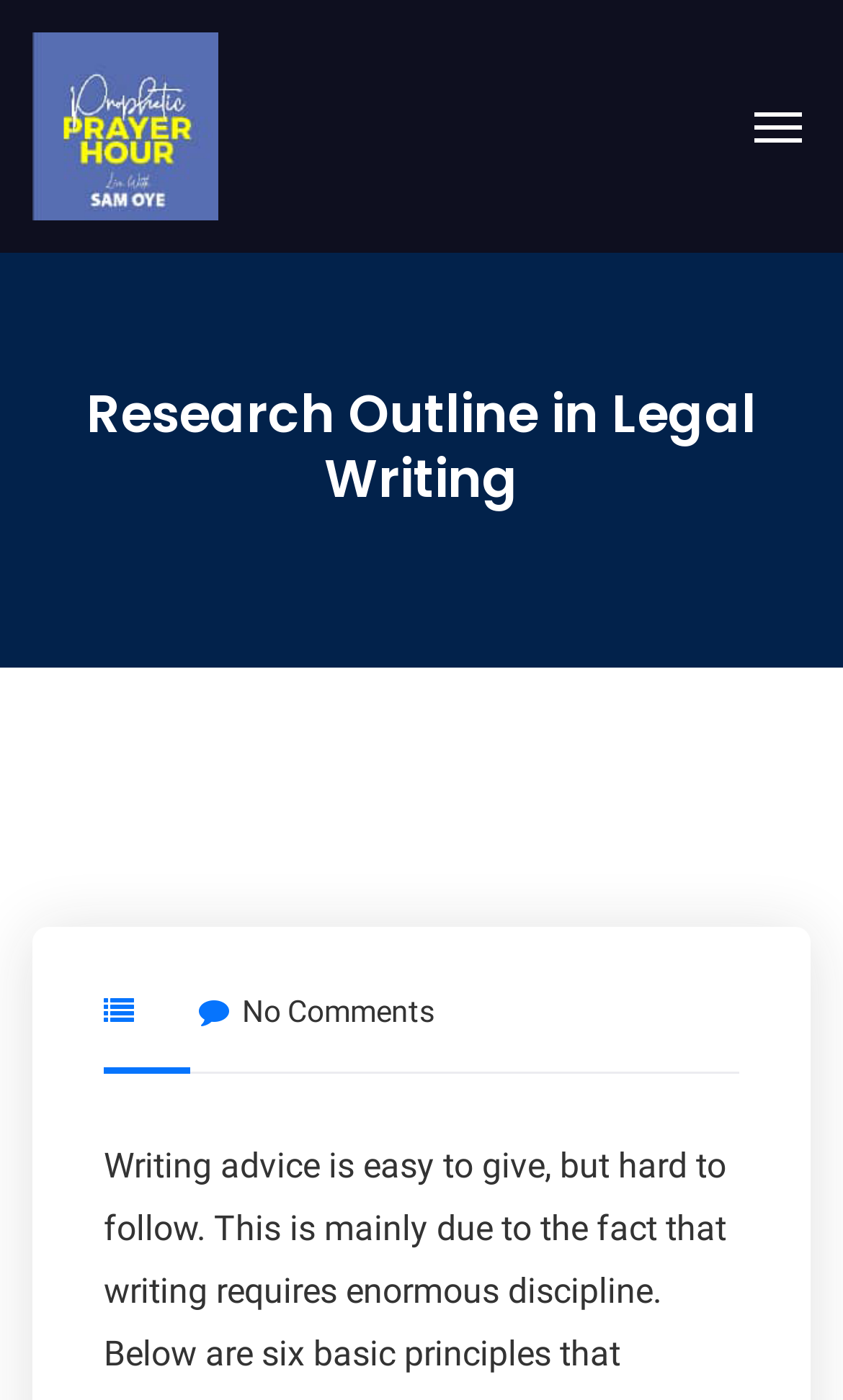Locate the heading on the webpage and return its text.

Research Outline in Legal Writing